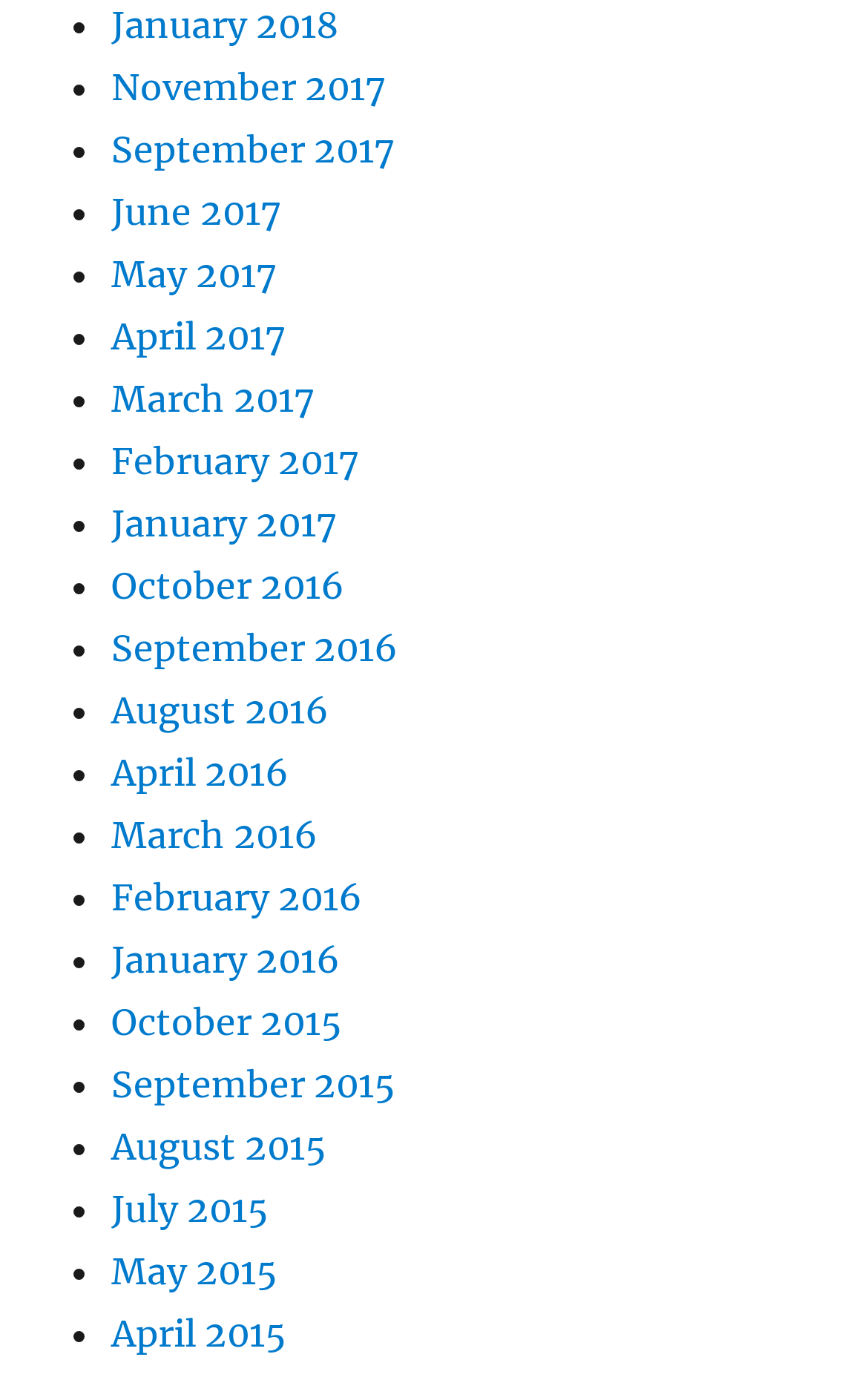Answer this question in one word or a short phrase: What is the earliest month listed?

May 2015